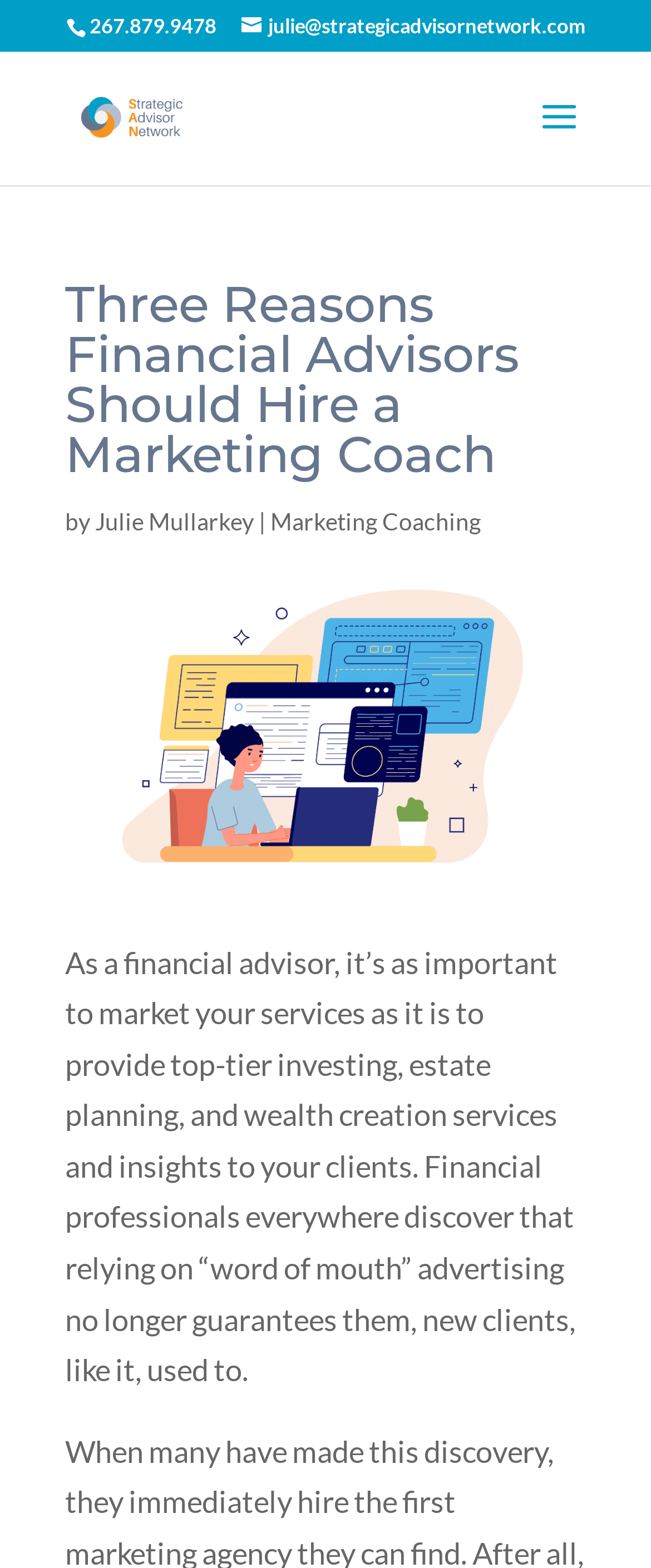Respond to the question below with a single word or phrase:
What is the name of the author of the article?

Julie Mullarkey